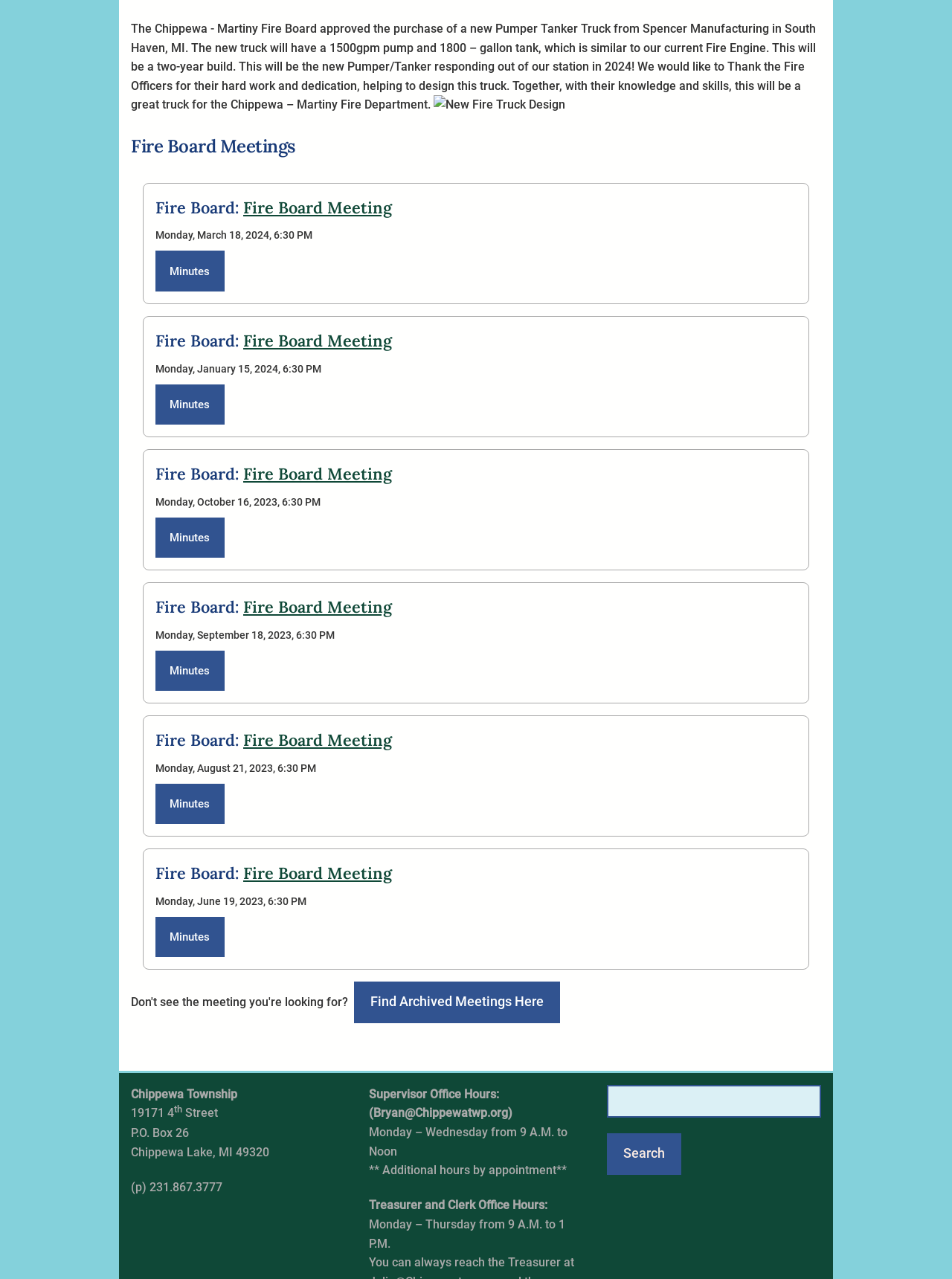Please find the bounding box for the following UI element description. Provide the coordinates in (top-left x, top-left y, bottom-right x, bottom-right y) format, with values between 0 and 1: Minutes

[0.163, 0.196, 0.236, 0.228]